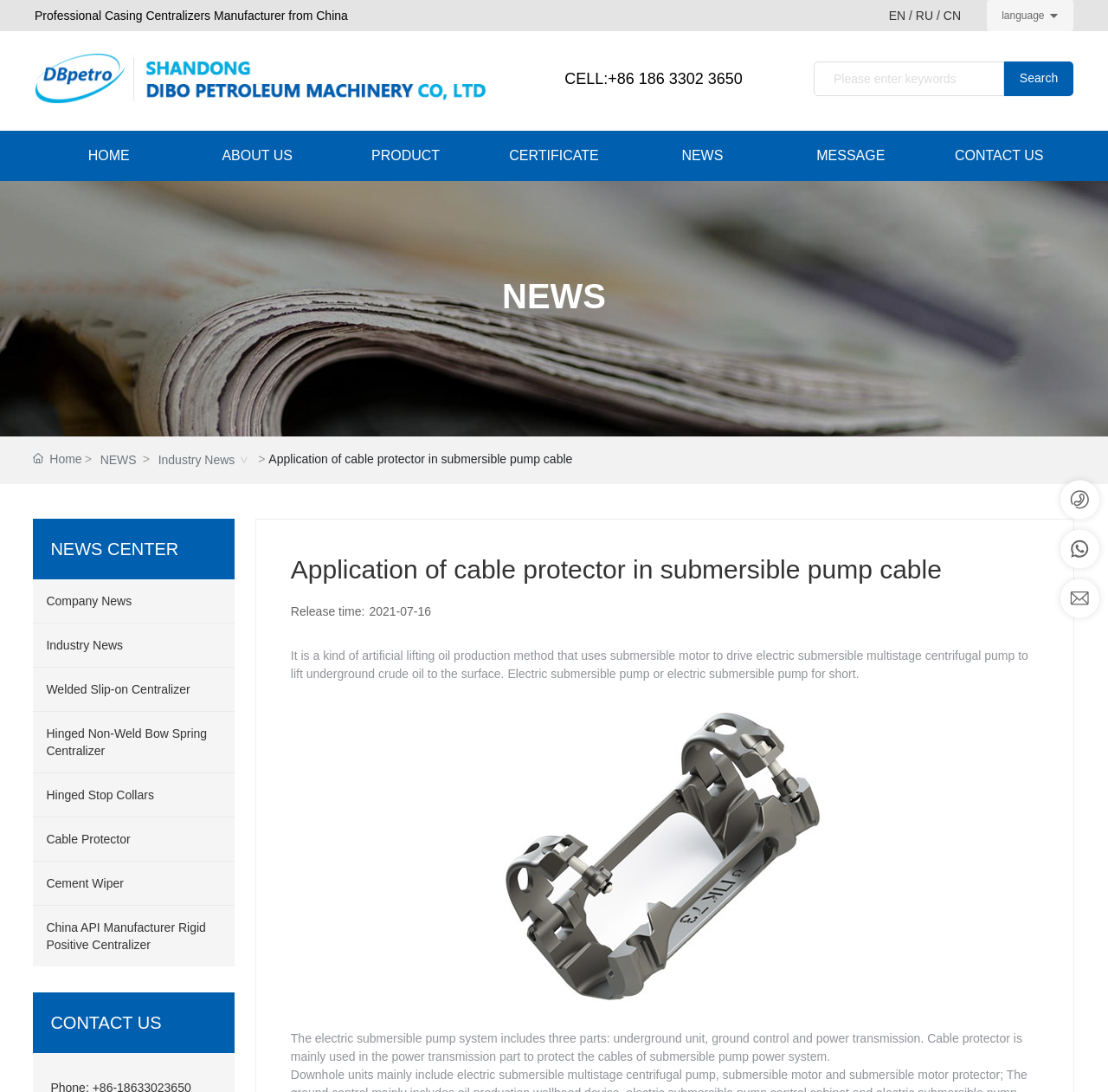Determine the bounding box coordinates of the clickable element necessary to fulfill the instruction: "Read NEWS". Provide the coordinates as four float numbers within the 0 to 1 range, i.e., [left, top, right, bottom].

[0.453, 0.254, 0.547, 0.289]